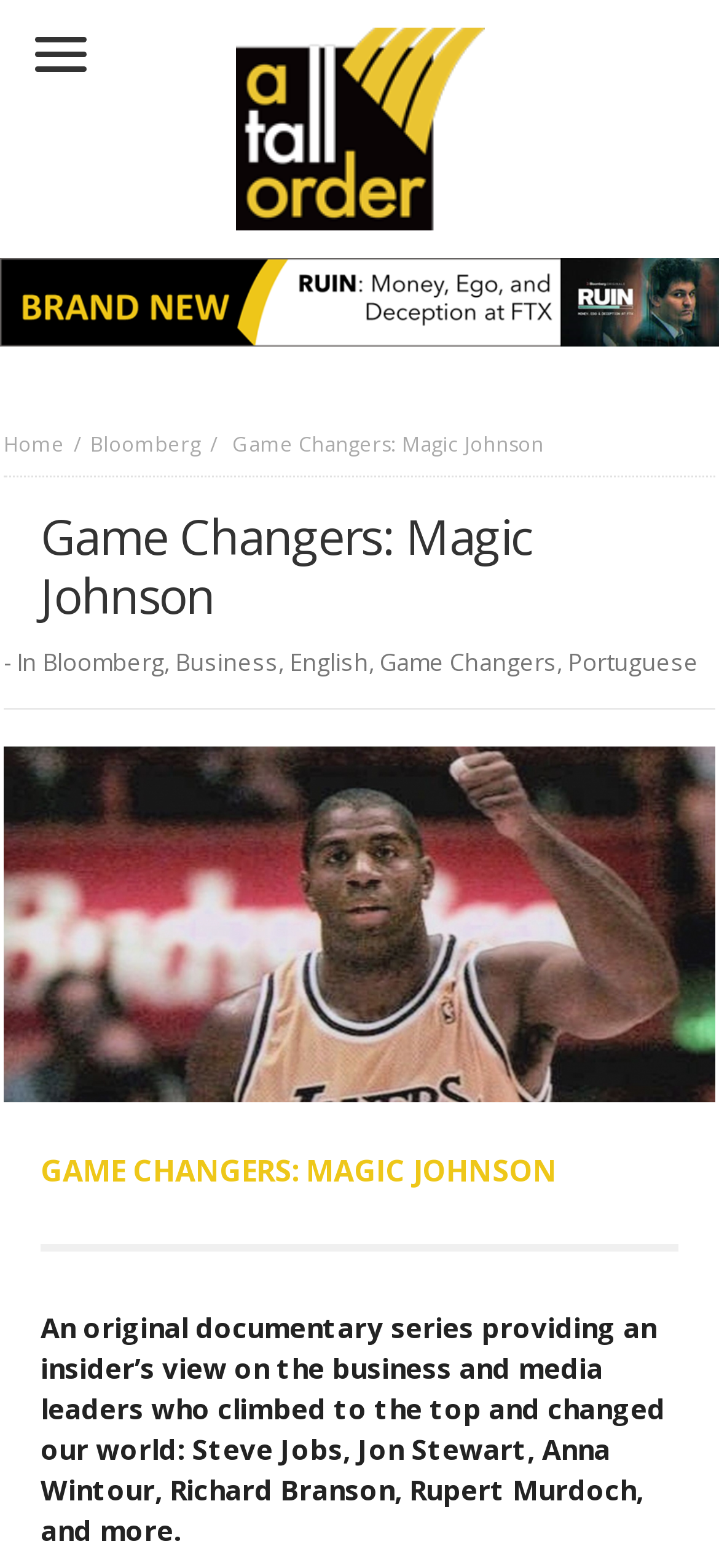Please specify the bounding box coordinates in the format (top-left x, top-left y, bottom-right x, bottom-right y), with values ranging from 0 to 1. Identify the bounding box for the UI component described as follows: Bloomberg

[0.059, 0.411, 0.228, 0.432]